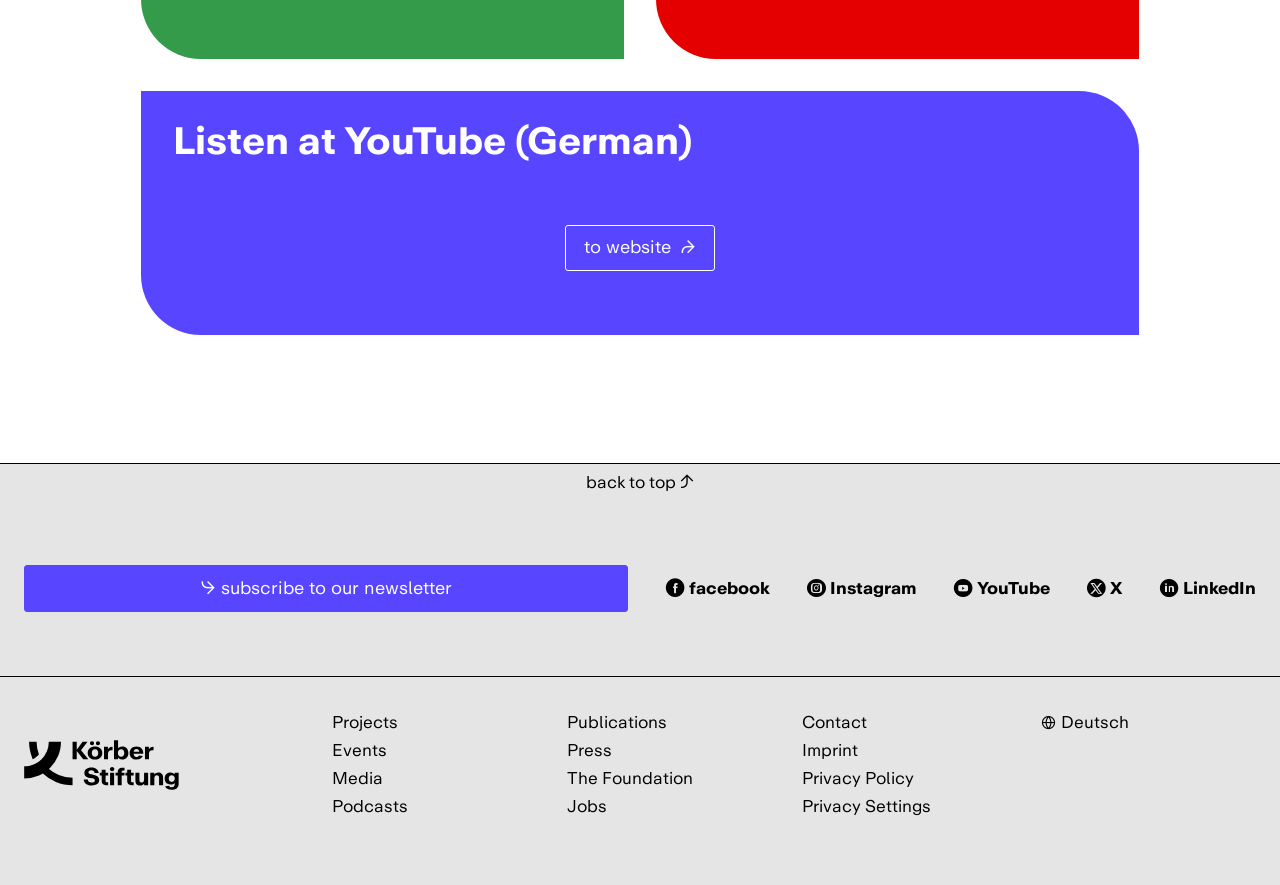What is the language of the YouTube link?
Based on the image, give a concise answer in the form of a single word or short phrase.

German